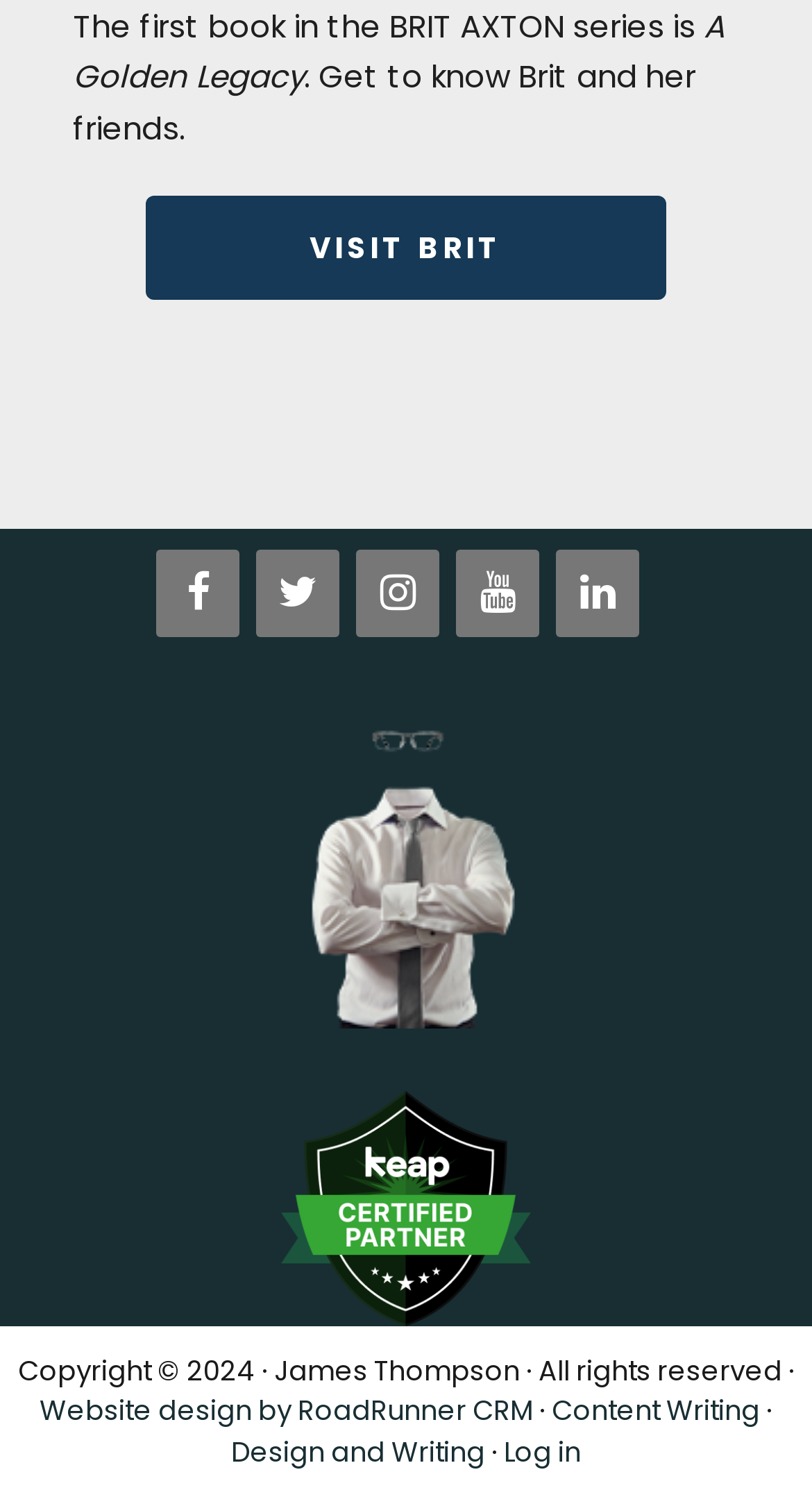Please answer the following question using a single word or phrase: 
What is the name of the book series?

BRIT AXTON